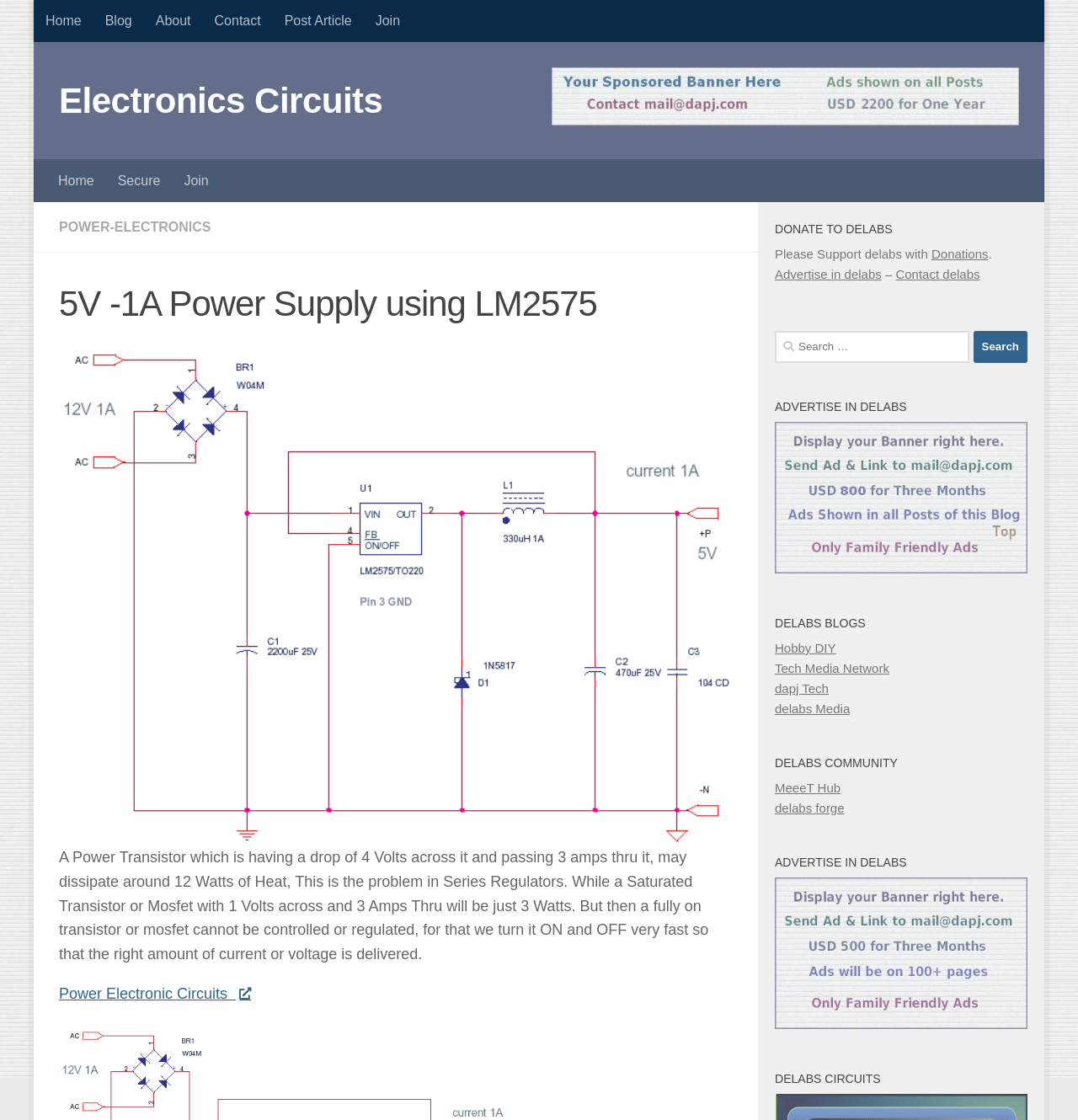Identify the bounding box coordinates necessary to click and complete the given instruction: "donate to delabs".

[0.719, 0.22, 0.864, 0.233]